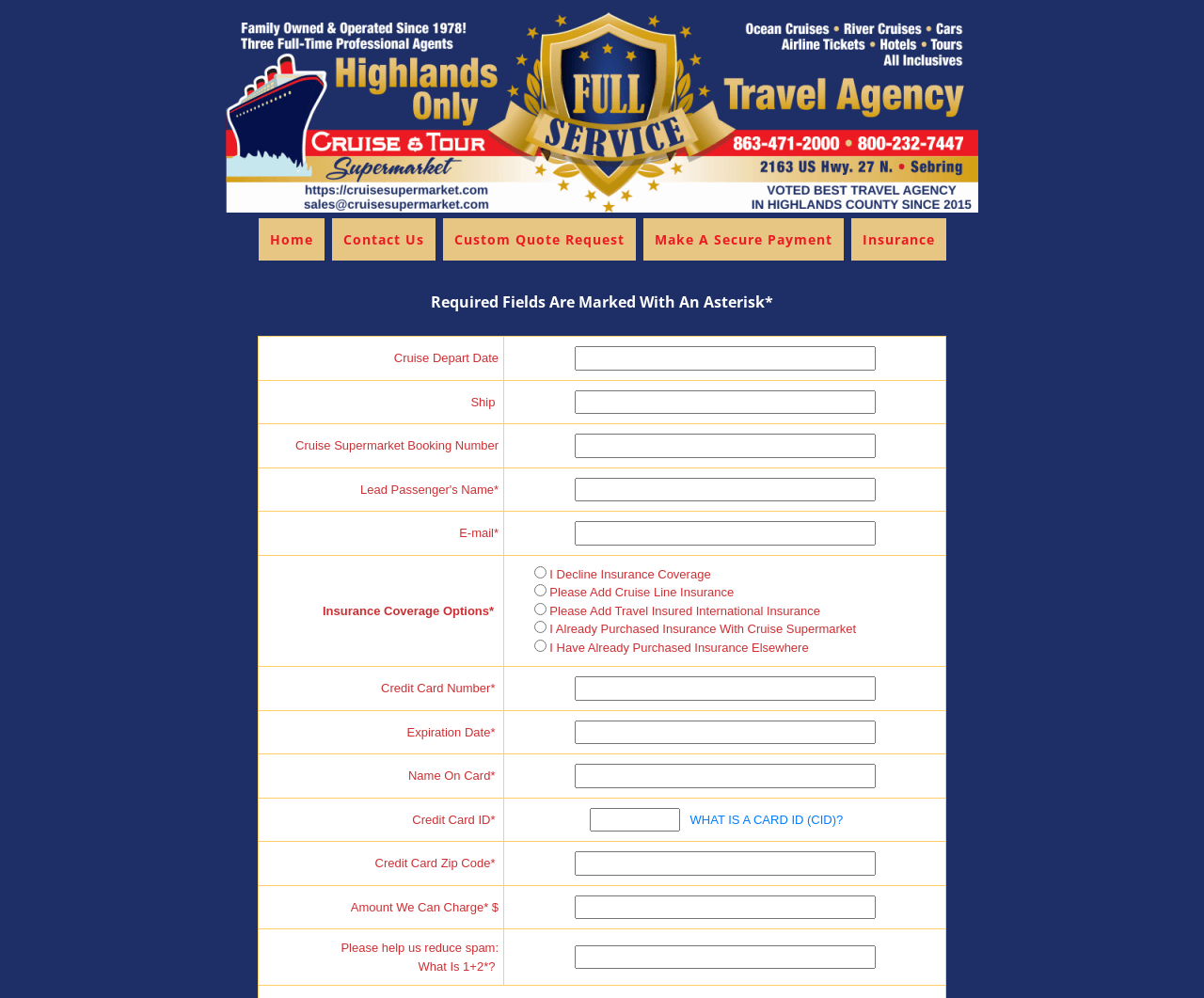Find the bounding box coordinates for the UI element that matches this description: "Contact Us".

[0.275, 0.219, 0.361, 0.261]